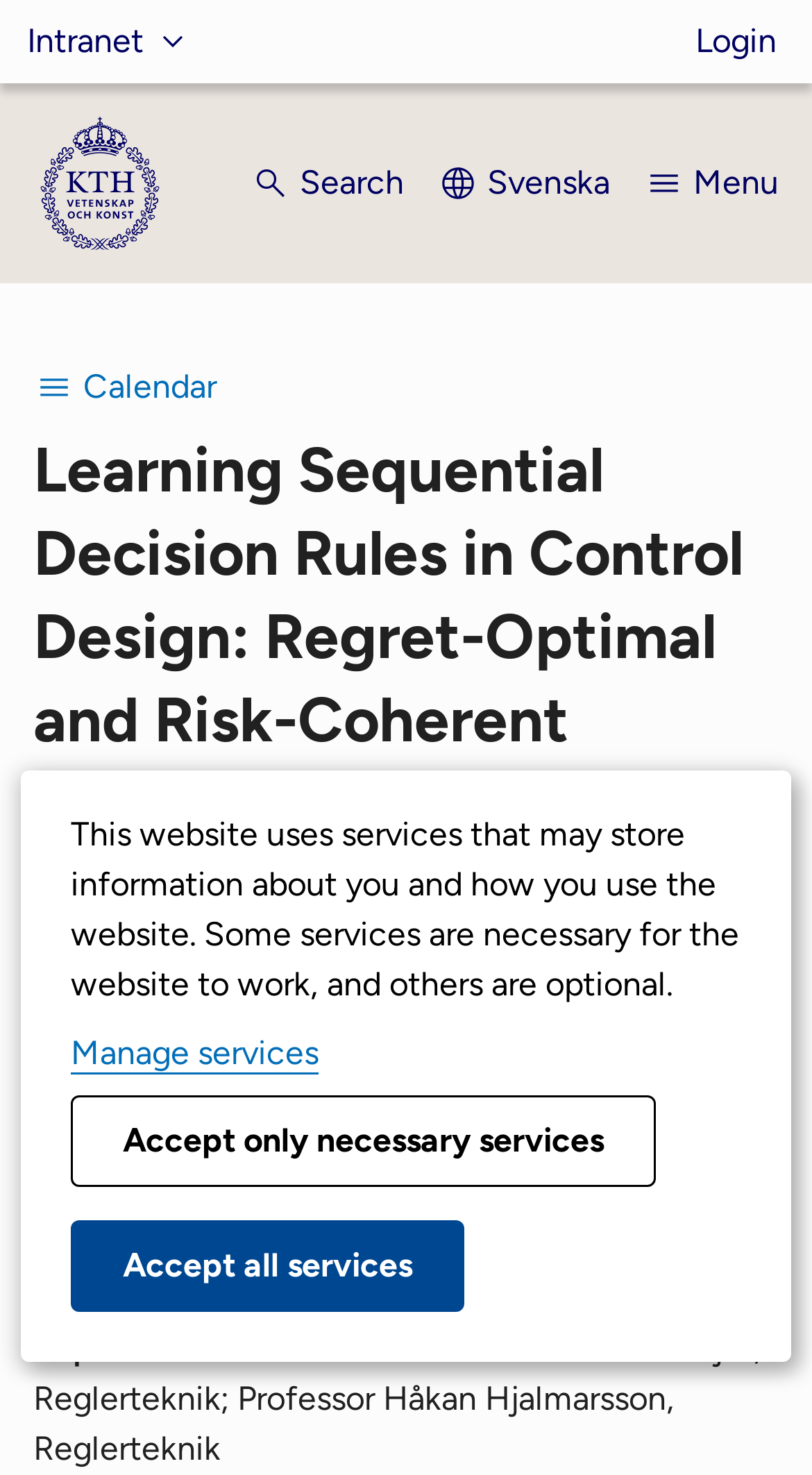Determine the bounding box coordinates for the clickable element to execute this instruction: "Go to the intranet". Provide the coordinates as four float numbers between 0 and 1, i.e., [left, top, right, bottom].

[0.033, 0.0, 0.238, 0.056]